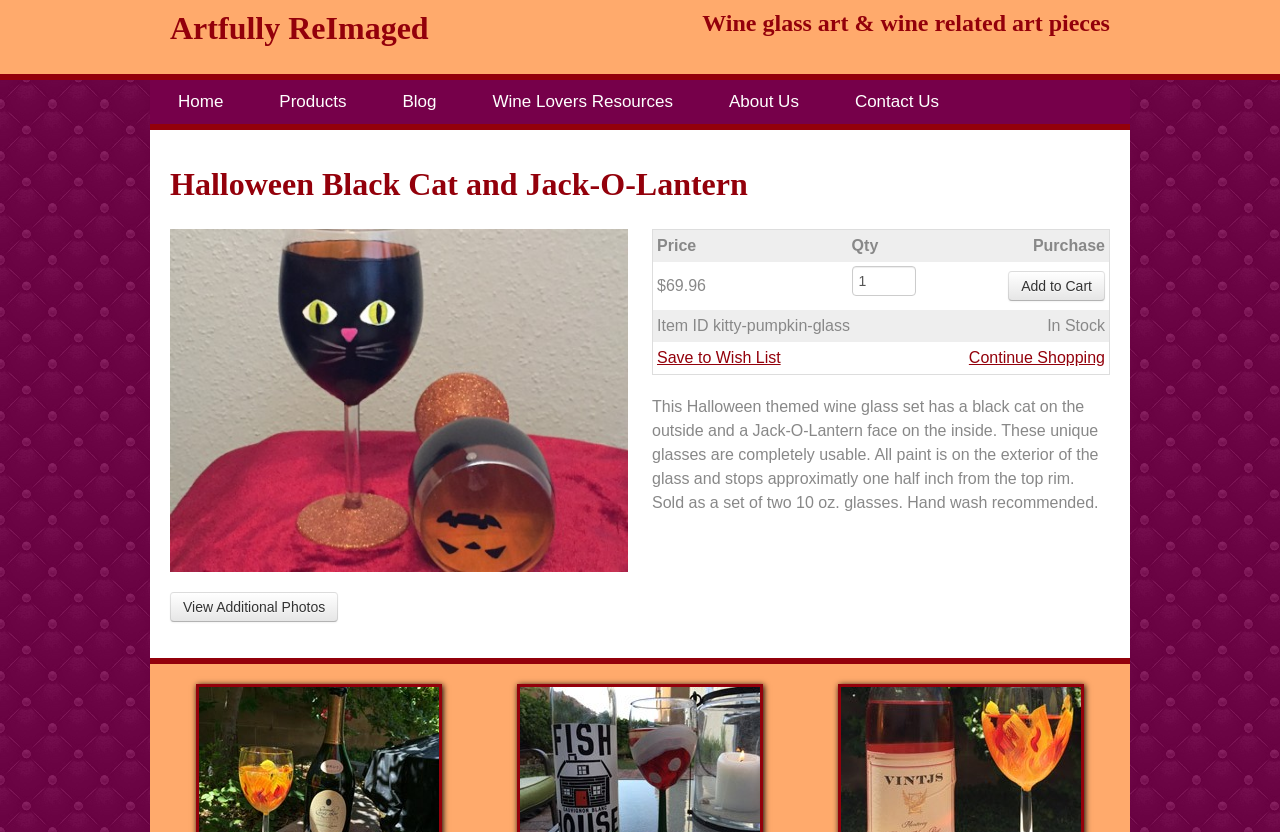Identify the bounding box coordinates for the element you need to click to achieve the following task: "View the 'Halloween Black Cat and Jack-O-Lantern' image". Provide the bounding box coordinates as four float numbers between 0 and 1, in the form [left, top, right, bottom].

[0.133, 0.275, 0.491, 0.688]